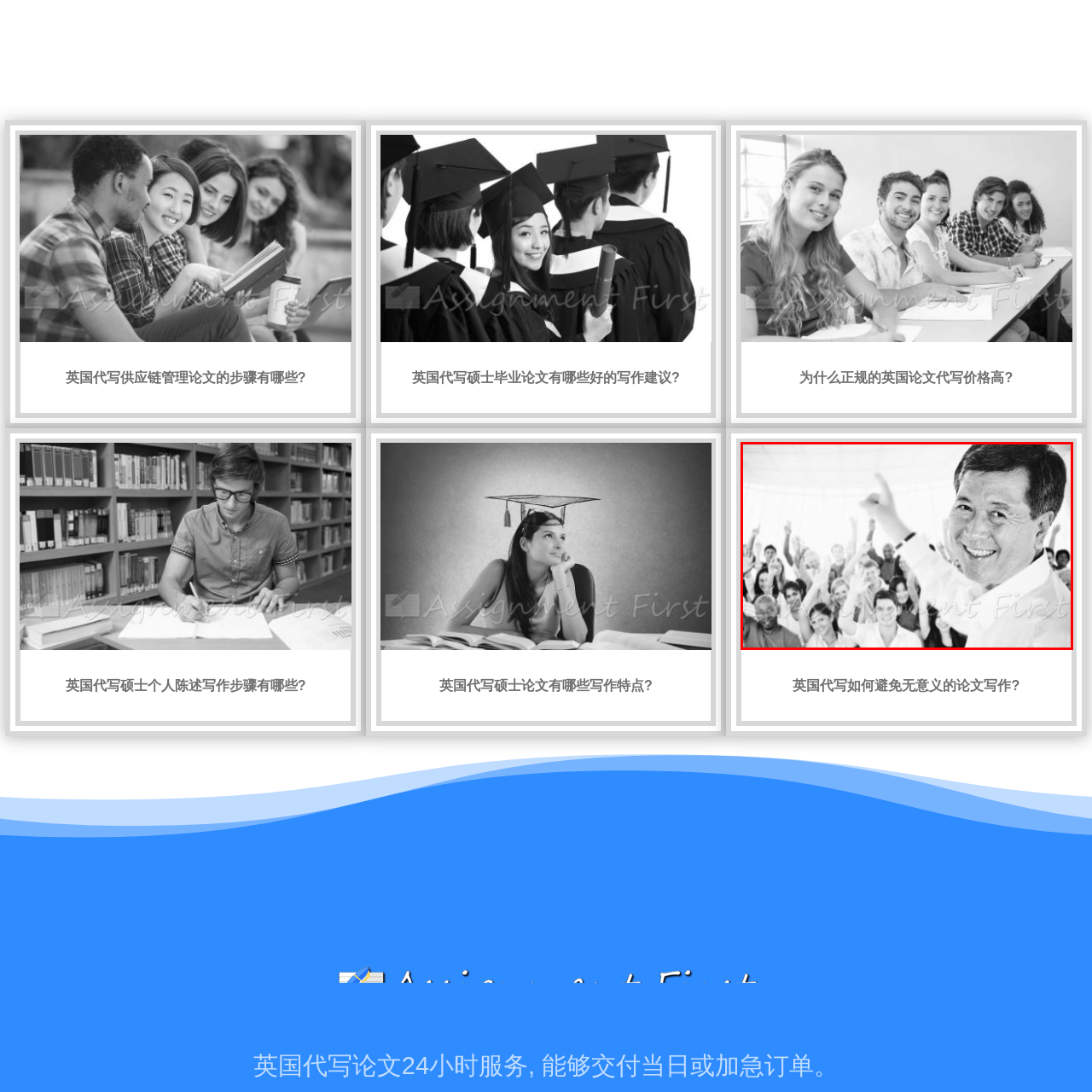How many hands are raised in the background?
Observe the image part marked by the red bounding box and give a detailed answer to the question.

The caption describes the background as being filled with a multitude of cheerful faces, with men and women of various ethnicities raising their hands in a show of excitement or approval, indicating that multiple hands are raised.